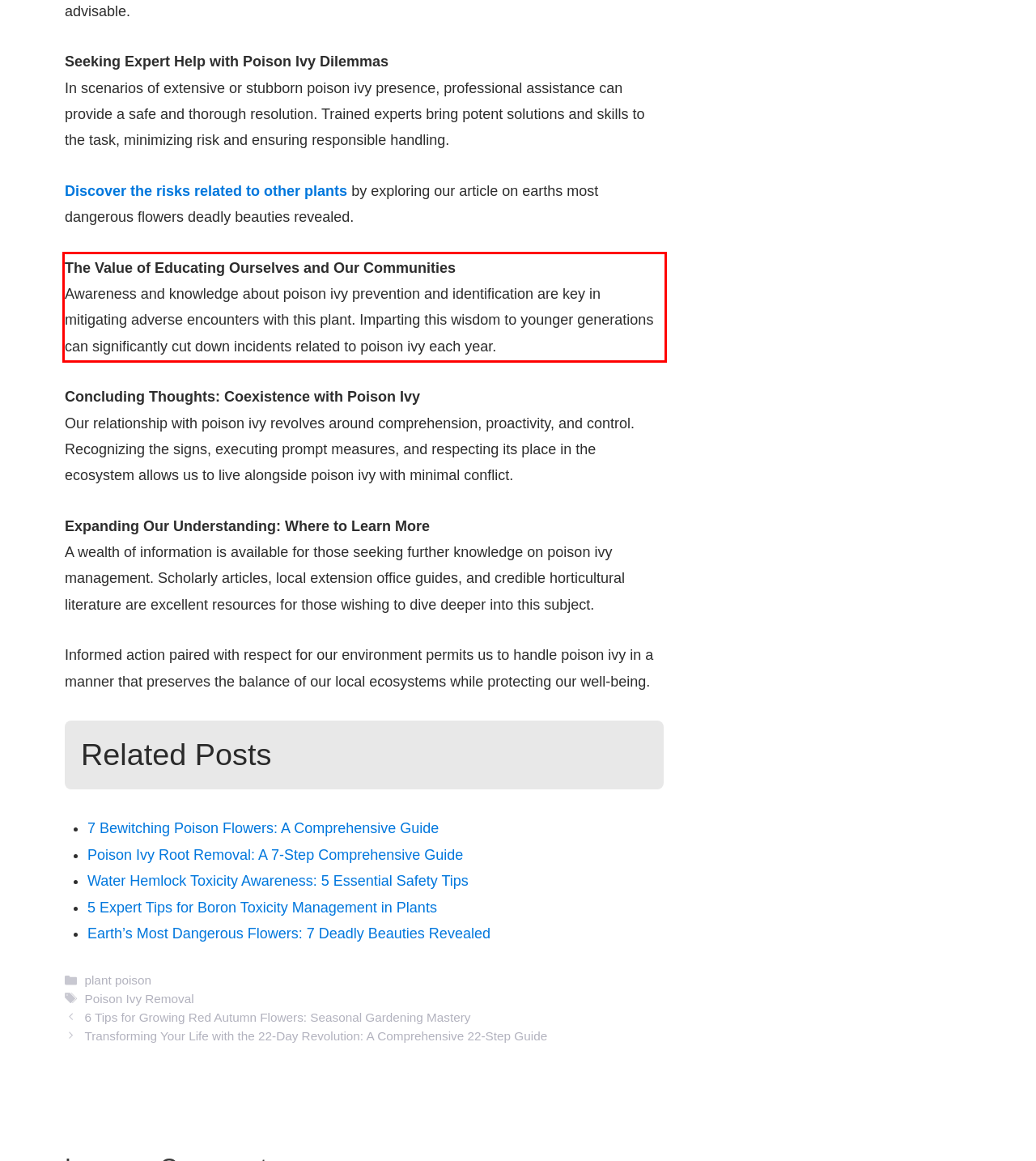Please perform OCR on the text content within the red bounding box that is highlighted in the provided webpage screenshot.

The Value of Educating Ourselves and Our Communities Awareness and knowledge about poison ivy prevention and identification are key in mitigating adverse encounters with this plant. Imparting this wisdom to younger generations can significantly cut down incidents related to poison ivy each year.